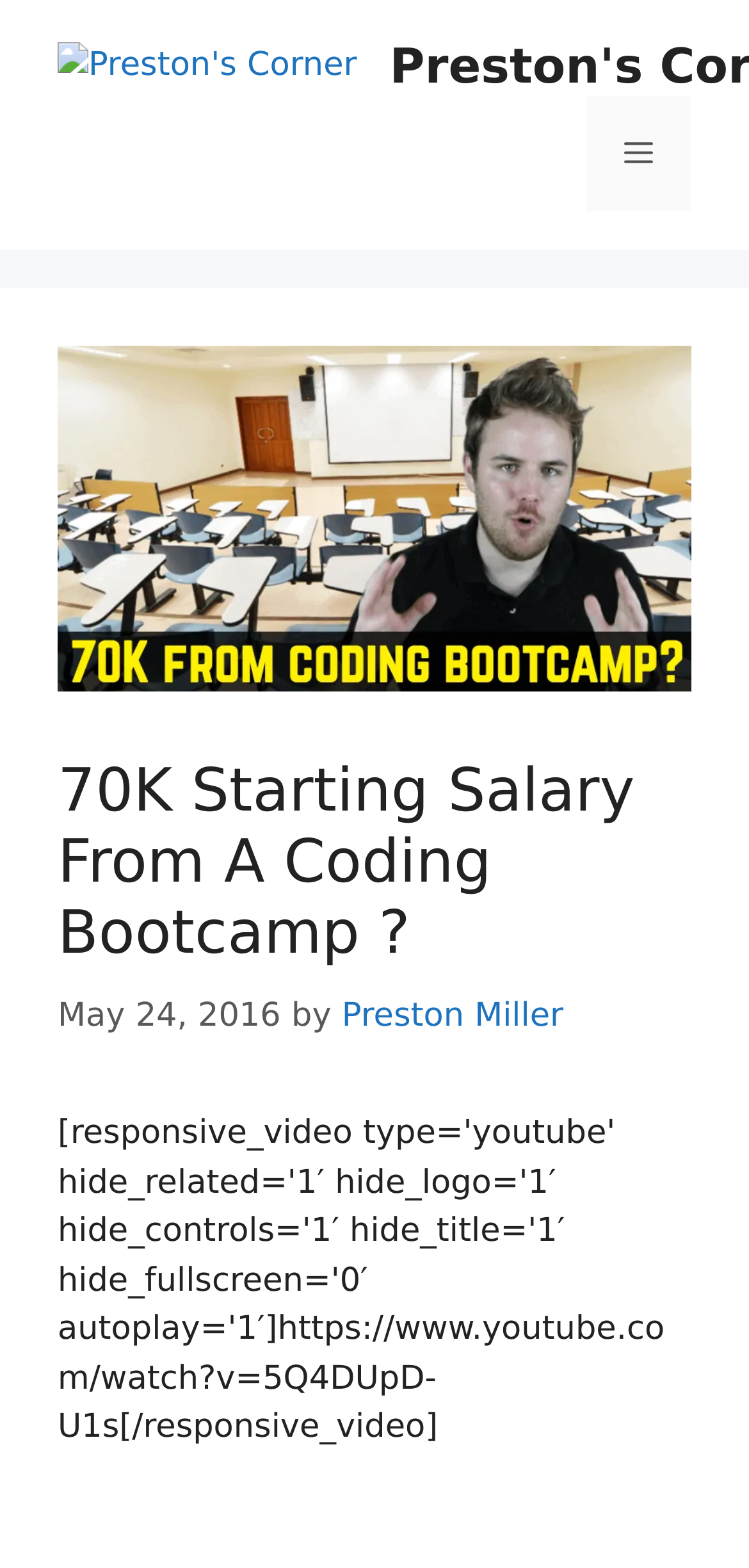What is the purpose of the button in the top right corner?
Please respond to the question thoroughly and include all relevant details.

The button in the top right corner is a navigation button, which is labeled as 'Menu' and is used to toggle the mobile menu.